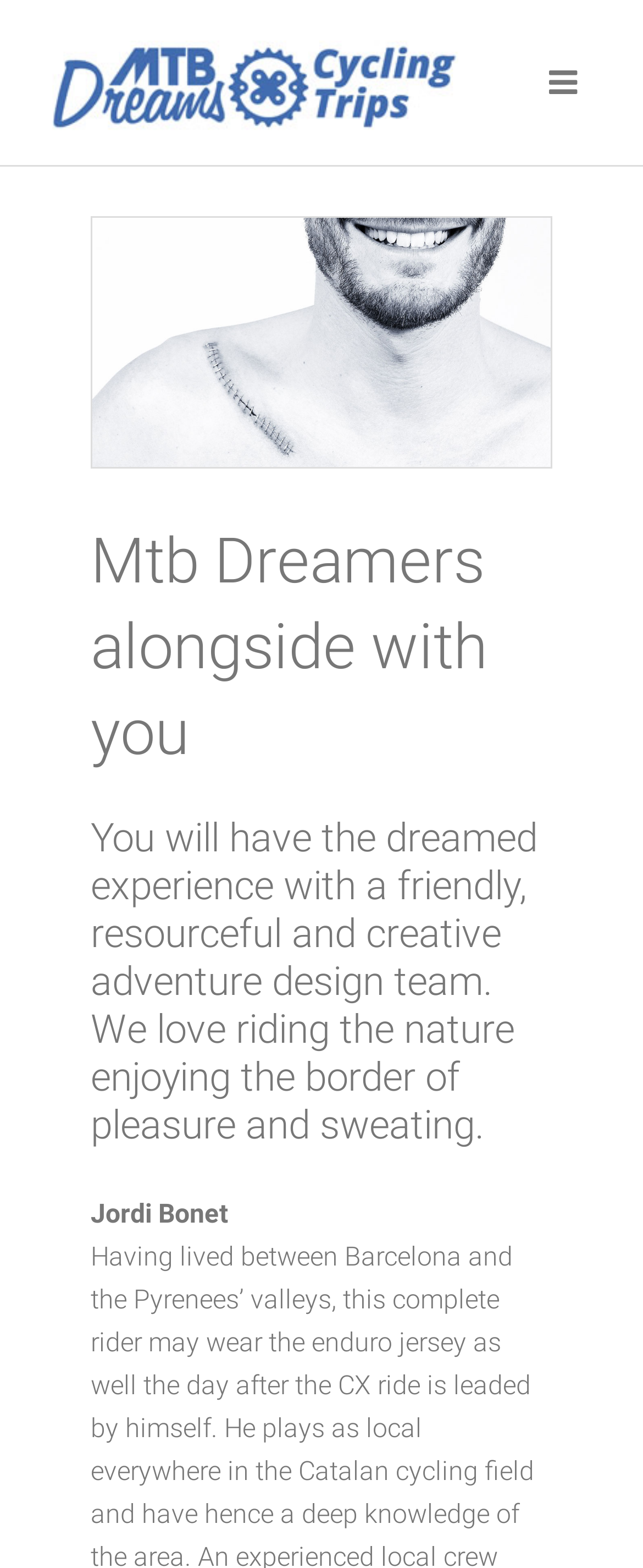What is the purpose of the website?
Please describe in detail the information shown in the image to answer the question.

The purpose of the website is to offer 'Cycling trips' which can be inferred from the text content, such as 'Mtb Dreamers alongside with you' and 'We love riding the nature enjoying the border of pleasure and sweating'. The website appears to be promoting cycling adventures and trips, possibly in the Pyrenees and Barcelona regions.